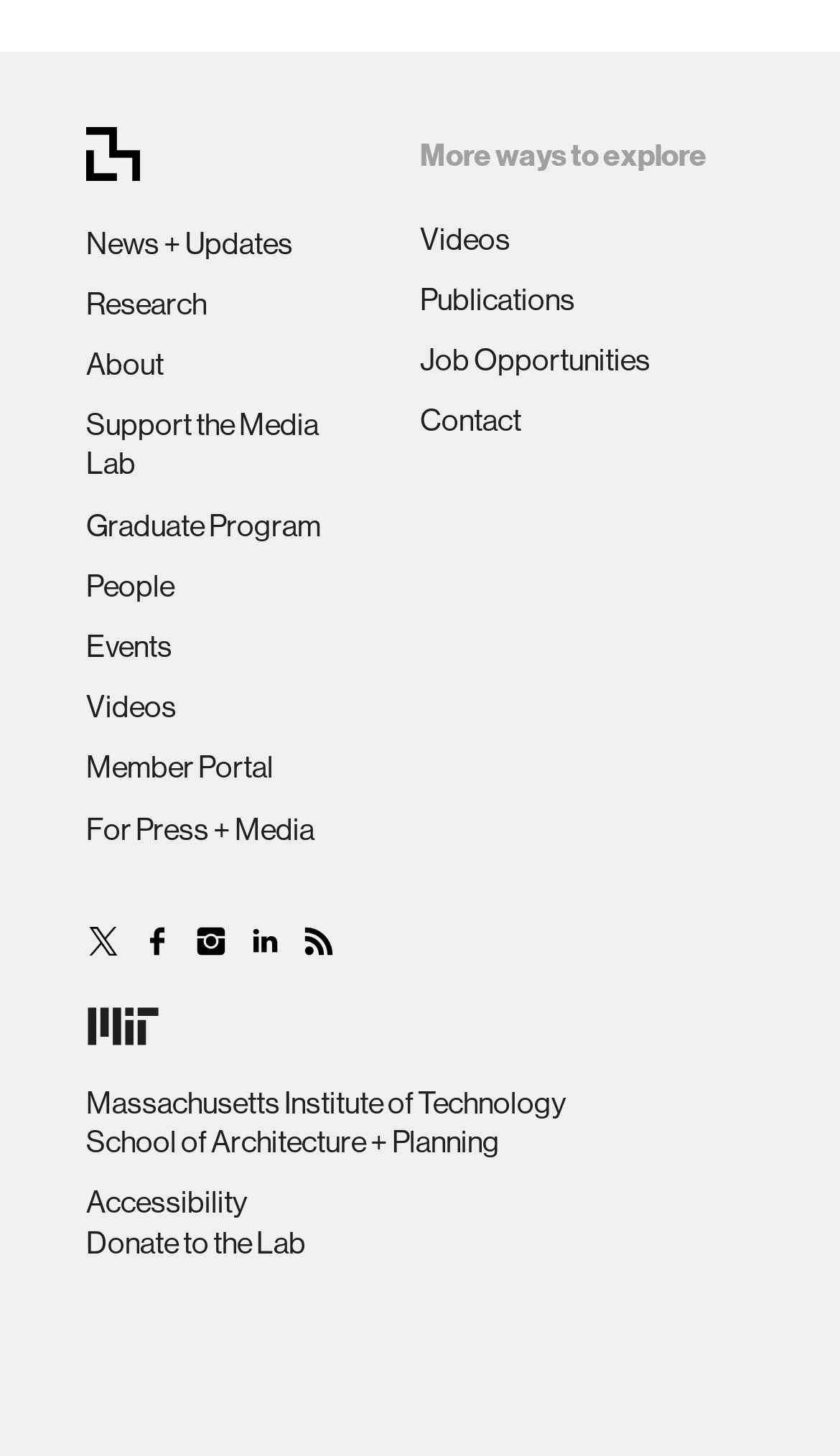How many columns are there in the navigation menu?
Answer the question in as much detail as possible.

I looked at the navigation menu and saw that there are two columns of links, one on the left and one on the right. The left column has links like 'News + Updates' and 'Support the Media Lab', while the right column has links like 'Videos' and 'Contact'. There are 2 columns in total.